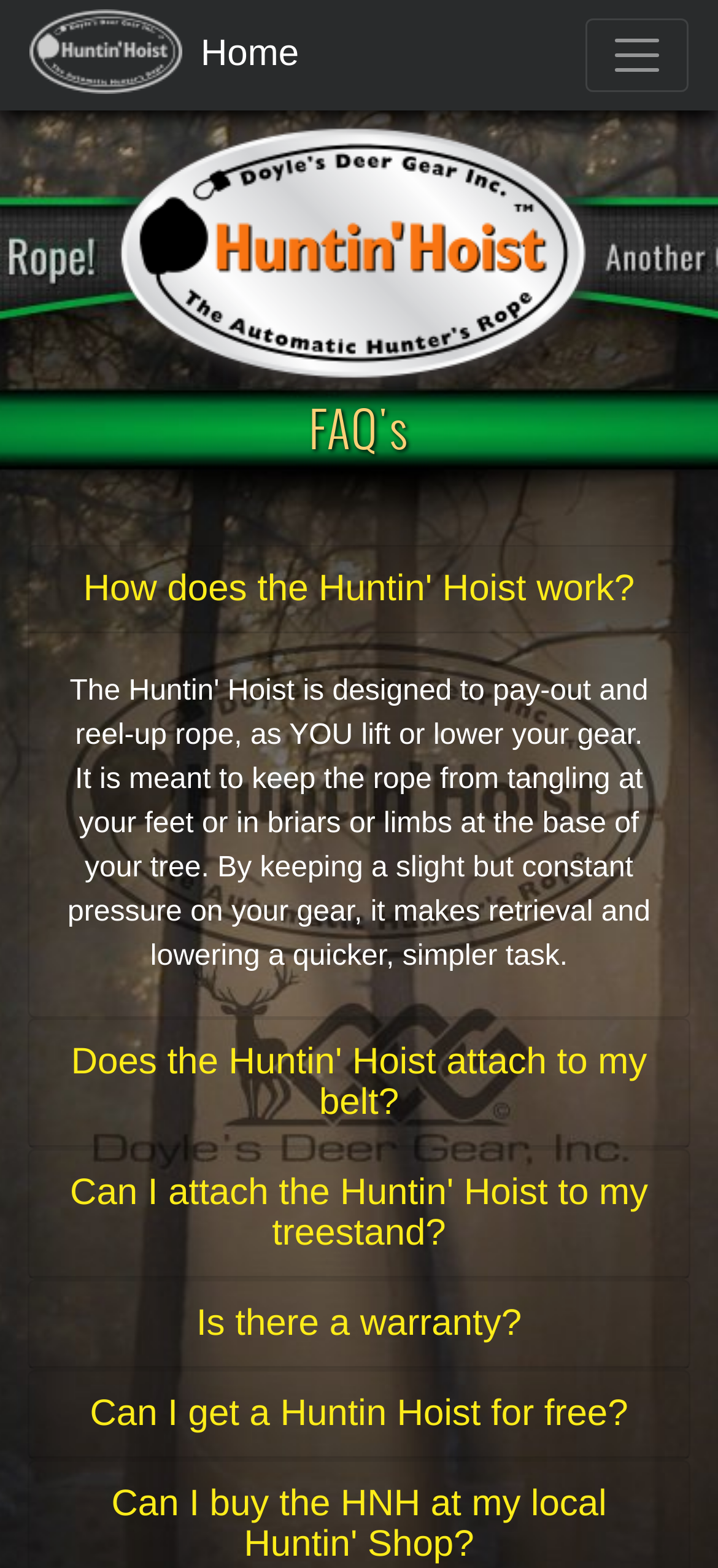Identify the bounding box coordinates for the UI element that matches this description: "Home".

[0.041, 0.009, 0.416, 0.061]